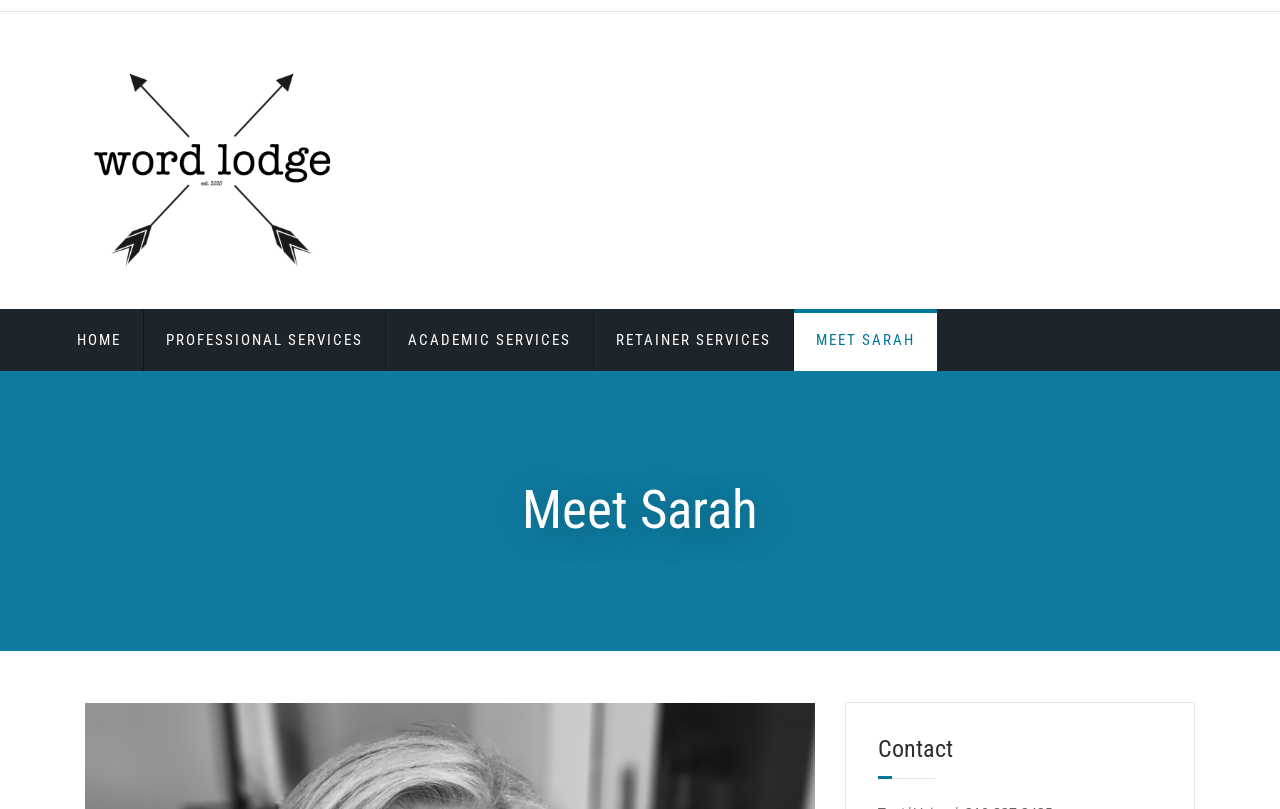Explain the features and main sections of the webpage comprehensively.

The webpage is about Meet Sarah, with a prominent heading "Meet Sarah" located in the middle of the page. 

At the top left of the page, there is a navigation menu consisting of five links: "HOME", "PROFESSIONAL SERVICES", "ACADEMIC SERVICES", "RETAINER SERVICES", and "MEET SARAH". These links are arranged horizontally, with "HOME" on the left and "MEET SARAH" on the right.

Below the navigation menu, there is another link located at the top left corner of the page, but its text is not specified.

At the bottom right of the page, there is a heading "Contact", which is likely a section for users to get in touch with Sarah.

Overall, the webpage appears to be a personal or professional website for Sarah, with a simple and organized layout.